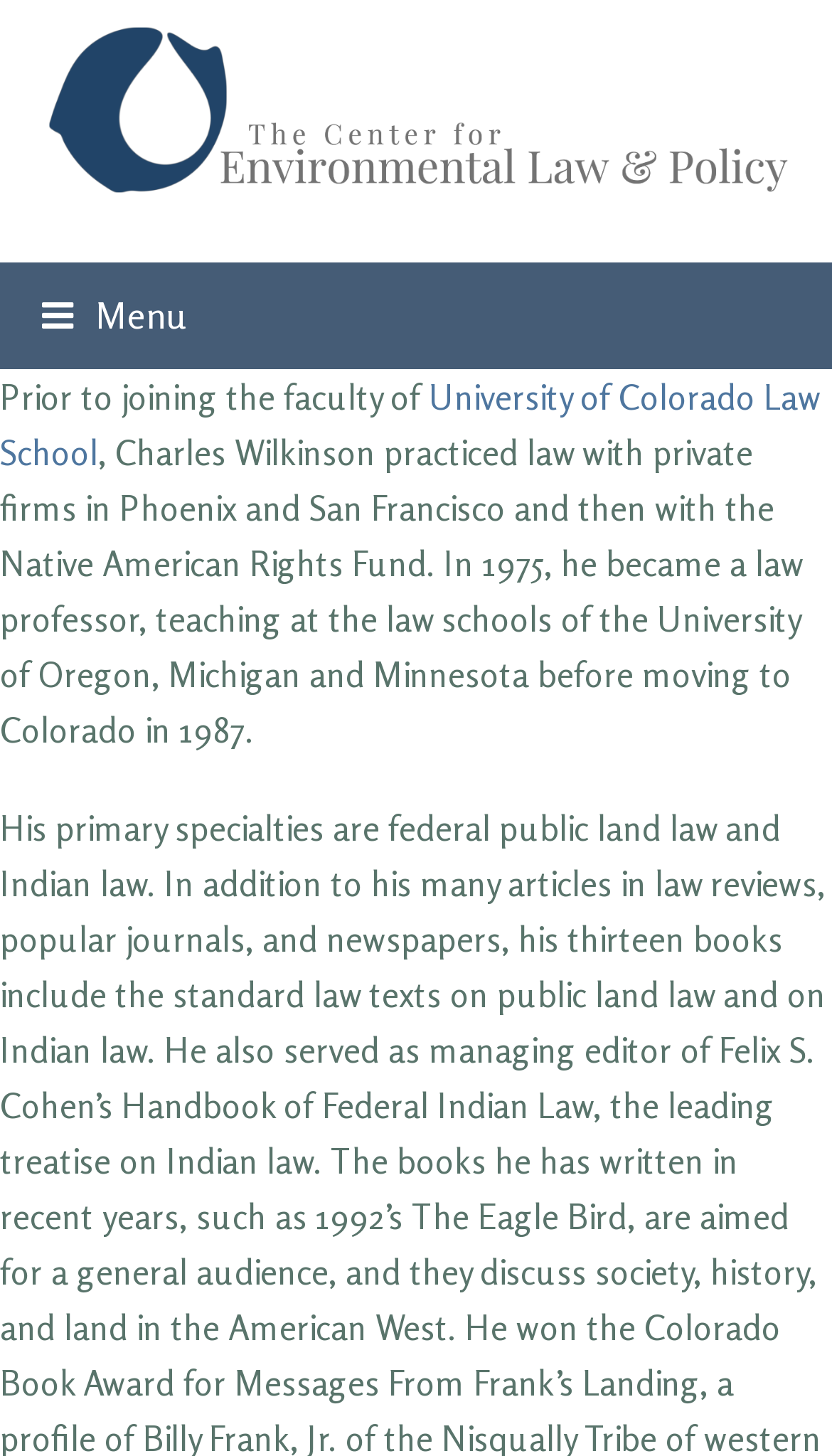How many law schools did Charles Wilkinson teach at?
Based on the screenshot, give a detailed explanation to answer the question.

The webpage states that Charles Wilkinson 'taught at the law schools of the University of Oregon, Michigan and Minnesota before moving to Colorado in 1987.' This implies that Charles Wilkinson taught at four law schools: University of Oregon, Michigan, Minnesota, and University of Colorado Law School.